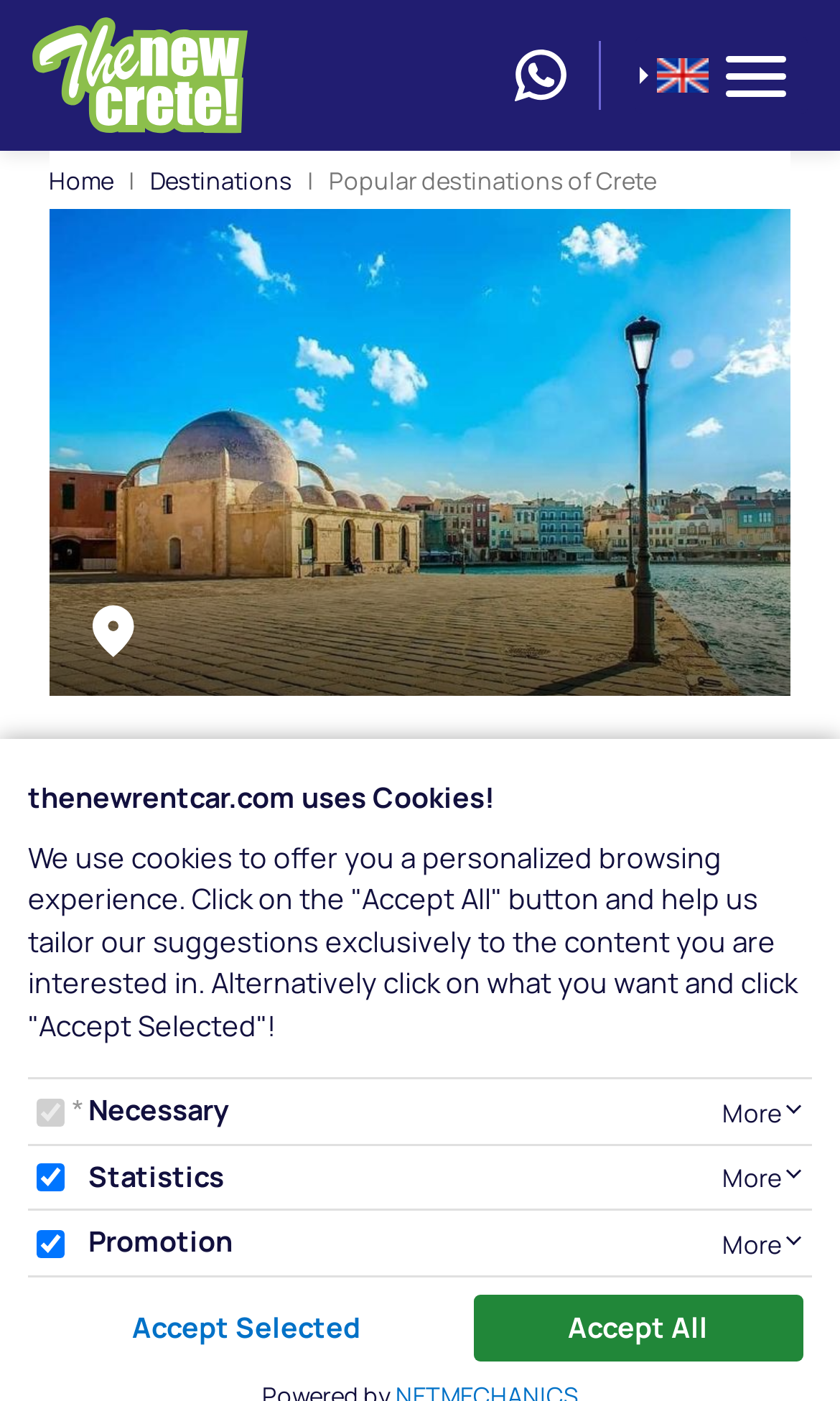Respond with a single word or short phrase to the following question: 
What is the purpose of visiting Crete?

To visit major attractions